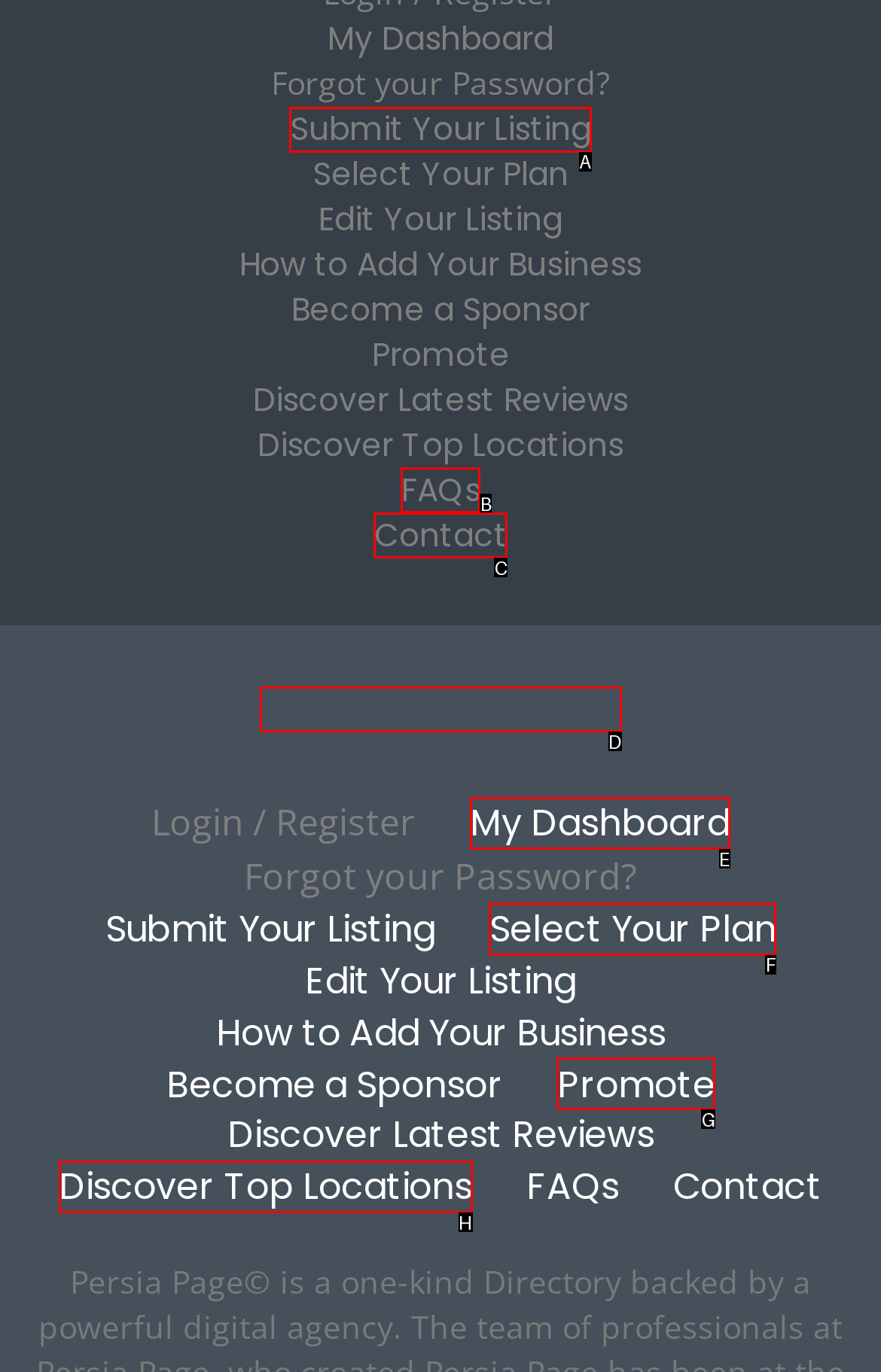Choose the UI element you need to click to carry out the task: Check Quick Links.
Respond with the corresponding option's letter.

None